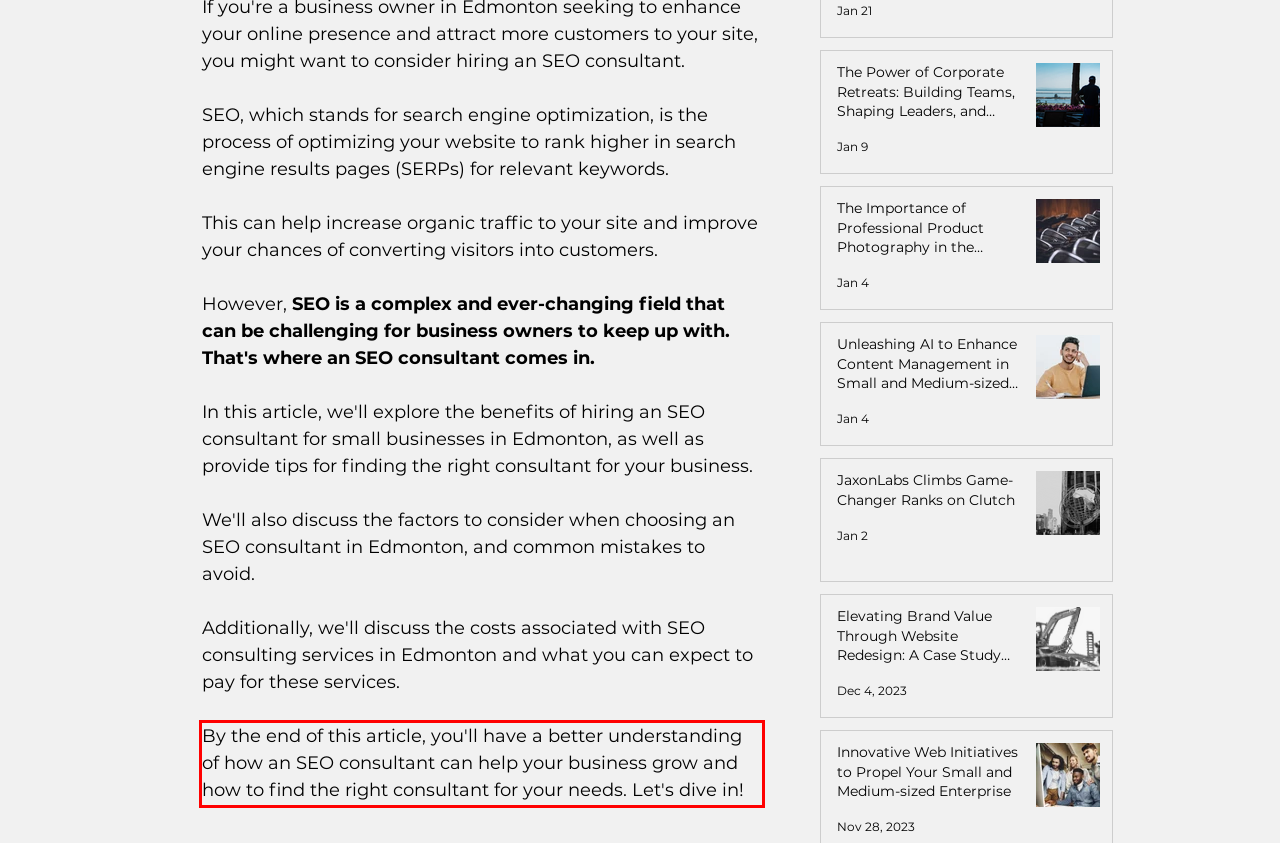You are provided with a screenshot of a webpage containing a red bounding box. Please extract the text enclosed by this red bounding box.

By the end of this article, you'll have a better understanding of how an SEO consultant can help your business grow and how to find the right consultant for your needs. Let's dive in!